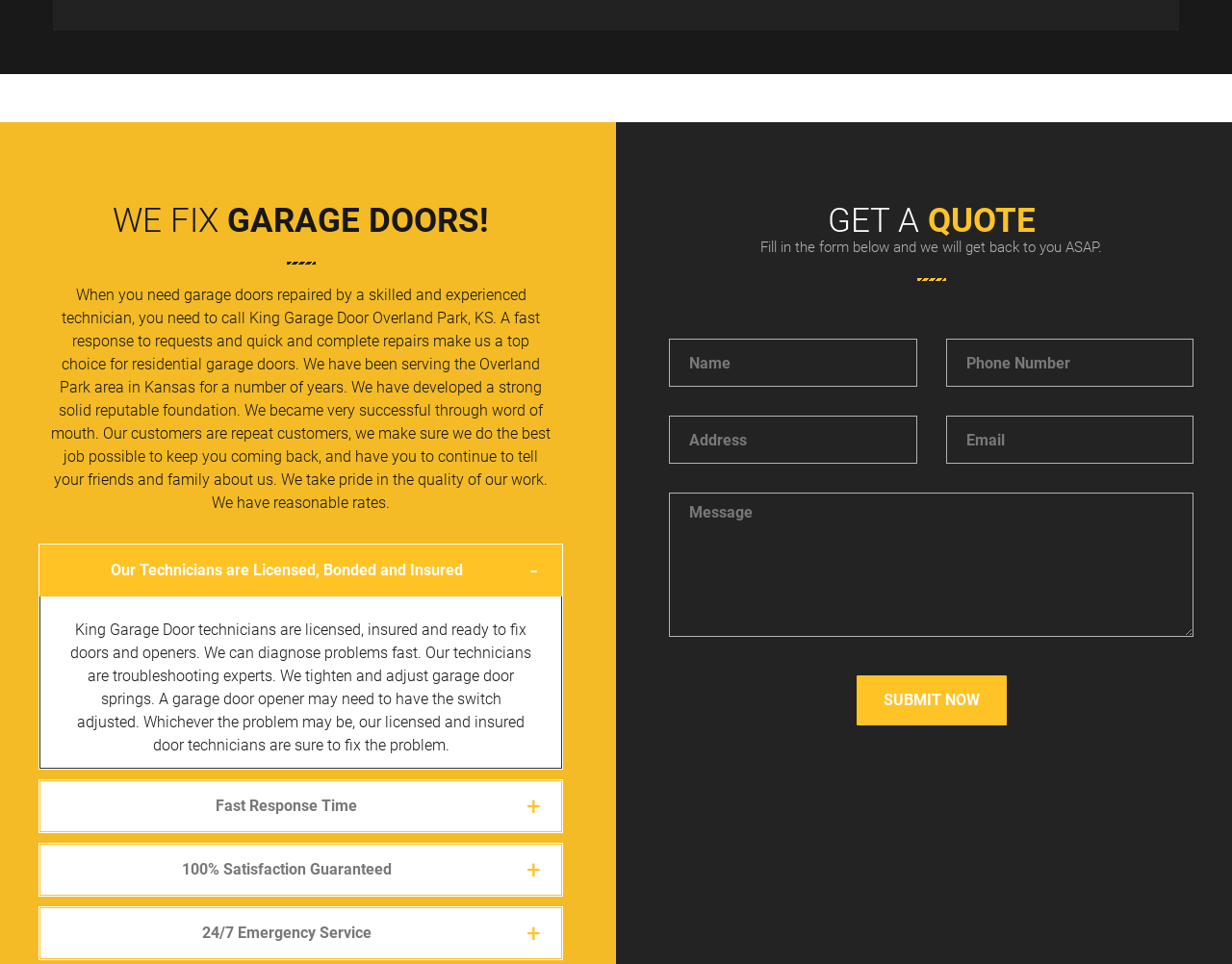Please find the bounding box coordinates of the element that must be clicked to perform the given instruction: "Click the 'Submit Now' button". The coordinates should be four float numbers from 0 to 1, i.e., [left, top, right, bottom].

[0.695, 0.701, 0.817, 0.752]